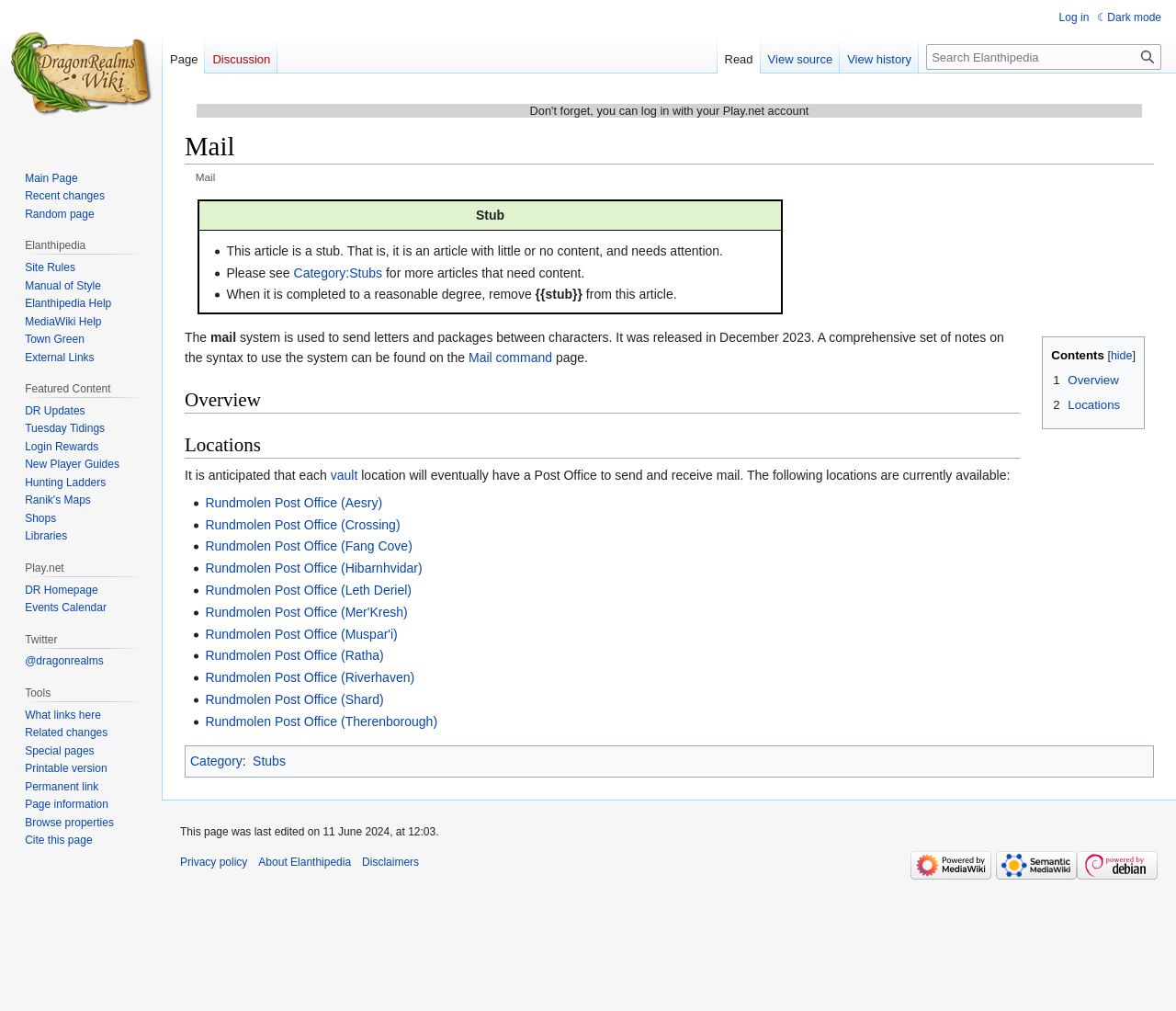Identify the coordinates of the bounding box for the element that must be clicked to accomplish the instruction: "Search Elanthipedia".

[0.788, 0.044, 0.988, 0.069]